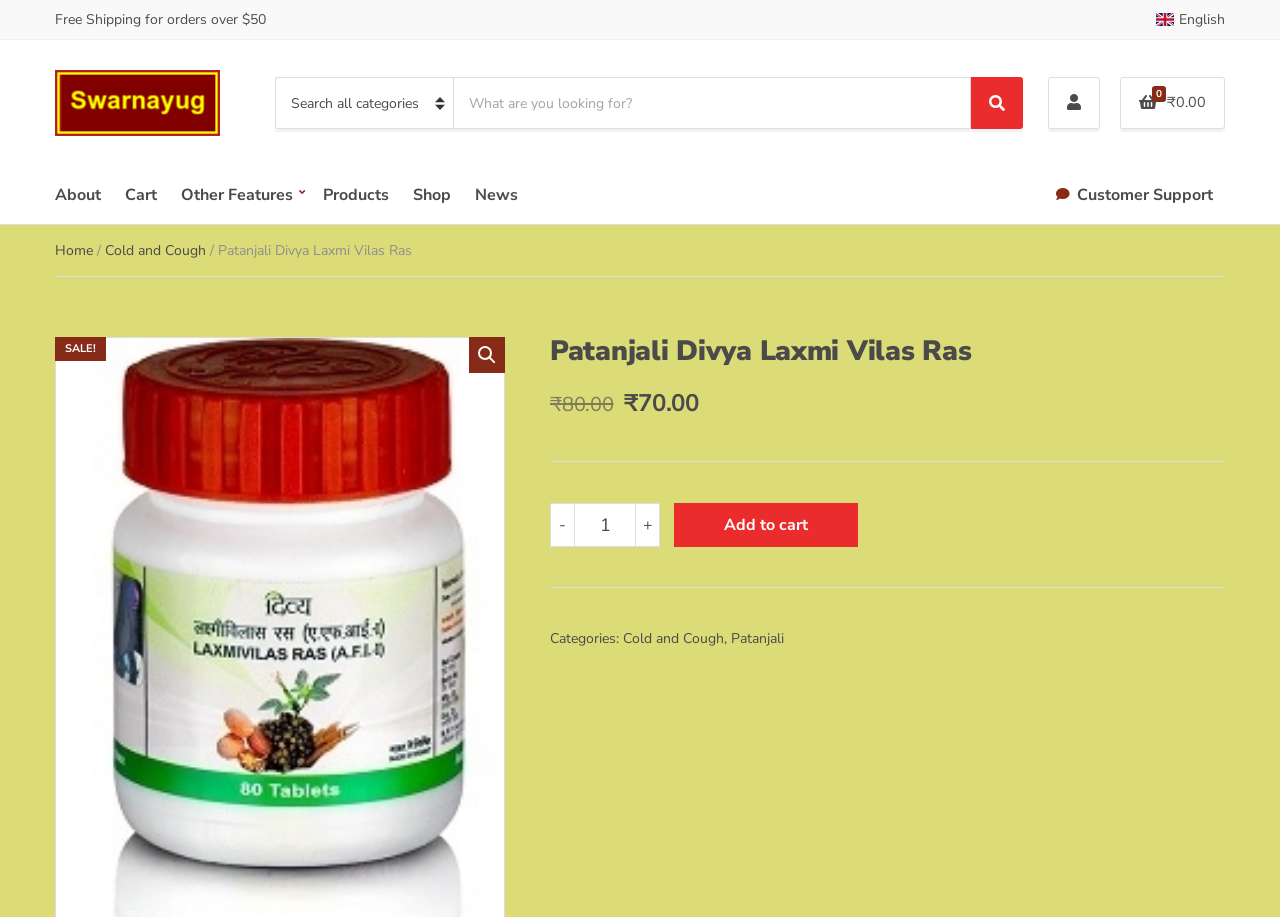Given the description of a UI element: "Cold and Cough", identify the bounding box coordinates of the matching element in the webpage screenshot.

[0.082, 0.263, 0.161, 0.284]